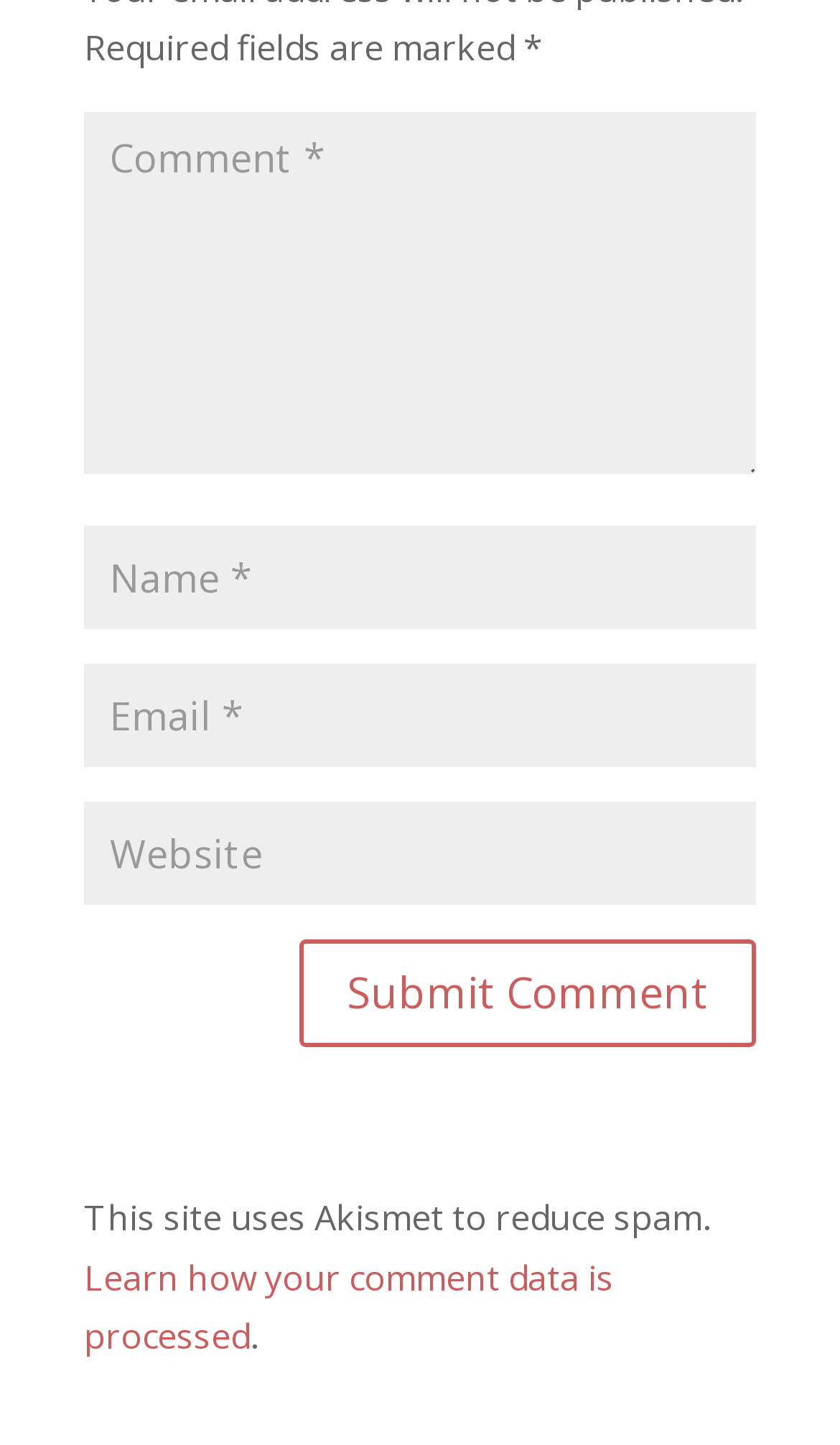Locate the bounding box of the UI element based on this description: "input value="Name *" name="author"". Provide four float numbers between 0 and 1 as [left, top, right, bottom].

[0.1, 0.364, 0.9, 0.436]